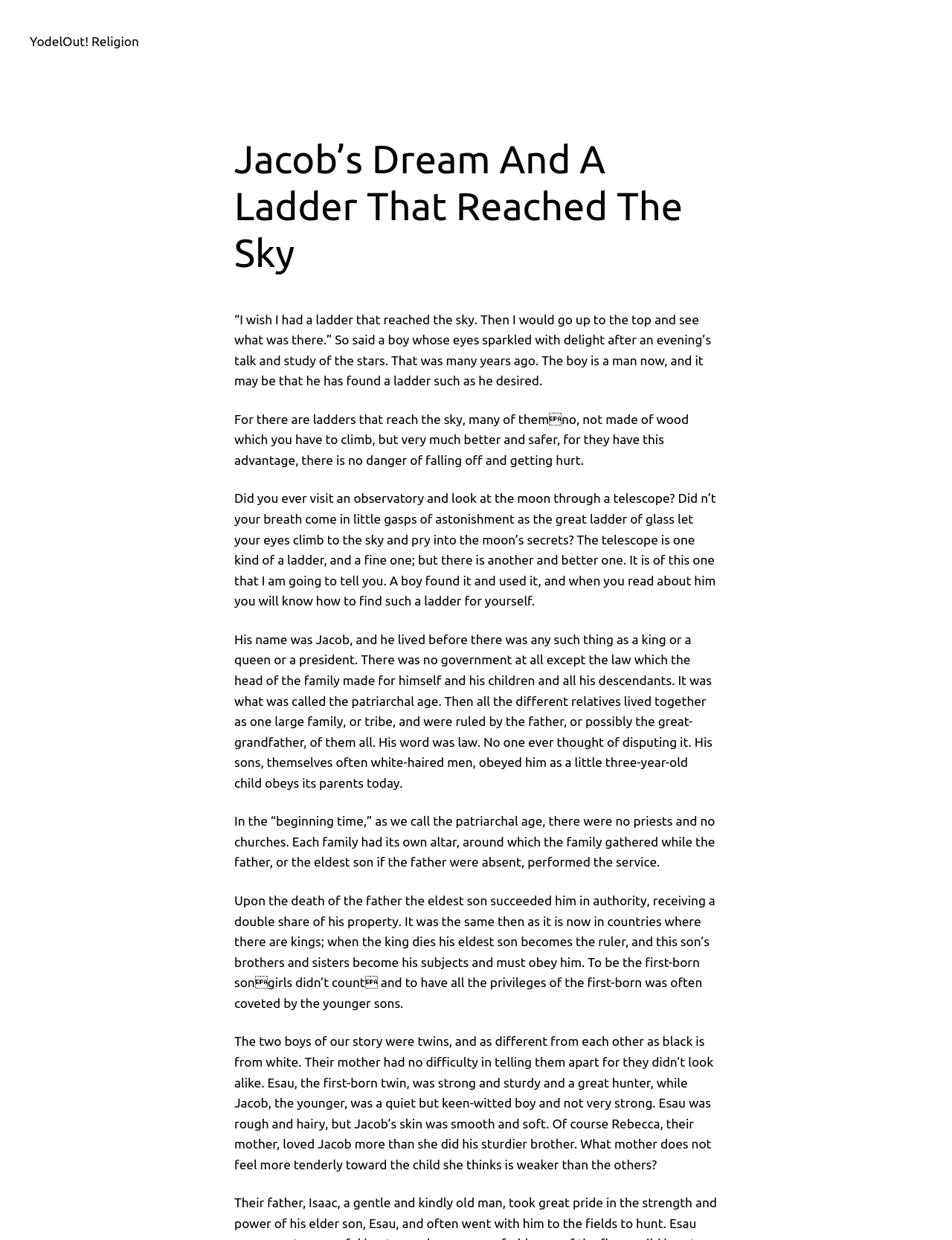What is the relationship between Jacob and Esau?
Offer a detailed and full explanation in response to the question.

The question is asking about the relationship between Jacob and Esau. After reading the text, I found that they are twins, which is mentioned as 'The two boys of our story were twins, and as different from each other as black is from white.'